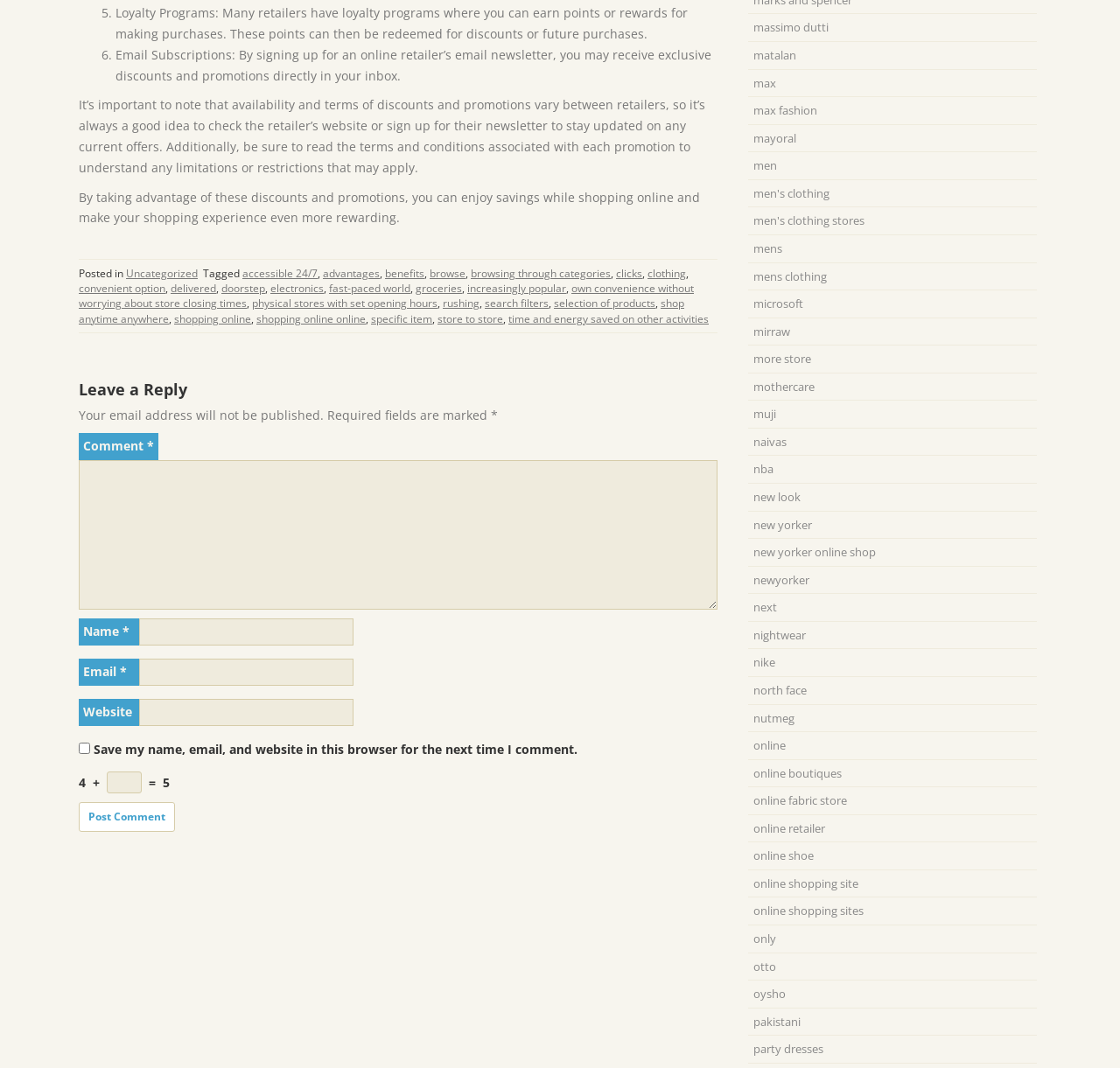Using the element description provided, determine the bounding box coordinates in the format (top-left x, top-left y, bottom-right x, bottom-right y). Ensure that all values are floating point numbers between 0 and 1. Element description: new yorker

[0.673, 0.484, 0.725, 0.498]